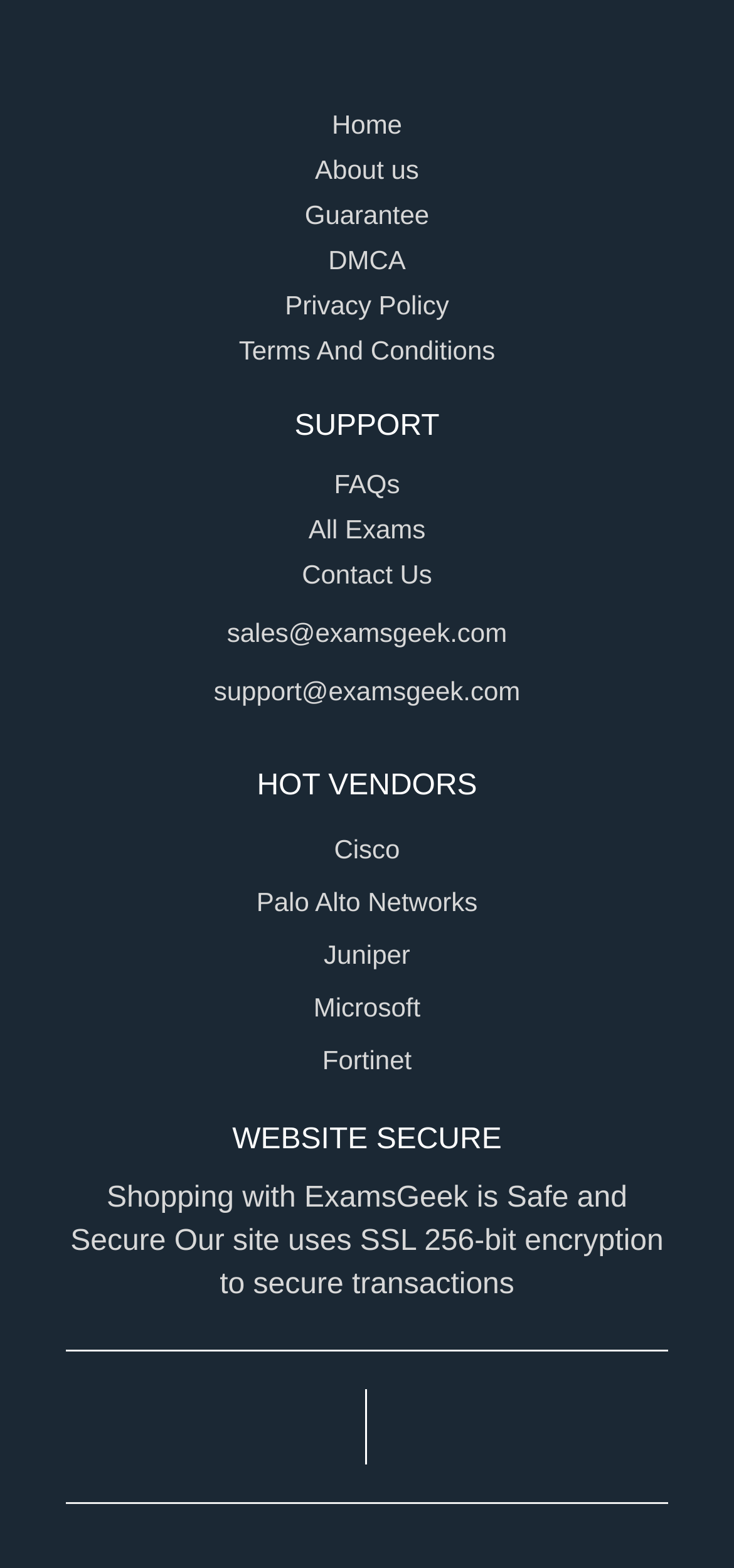Identify the bounding box coordinates for the region of the element that should be clicked to carry out the instruction: "Check the Money back Guarantee image". The bounding box coordinates should be four float numbers between 0 and 1, i.e., [left, top, right, bottom].

[0.133, 0.886, 0.415, 0.934]